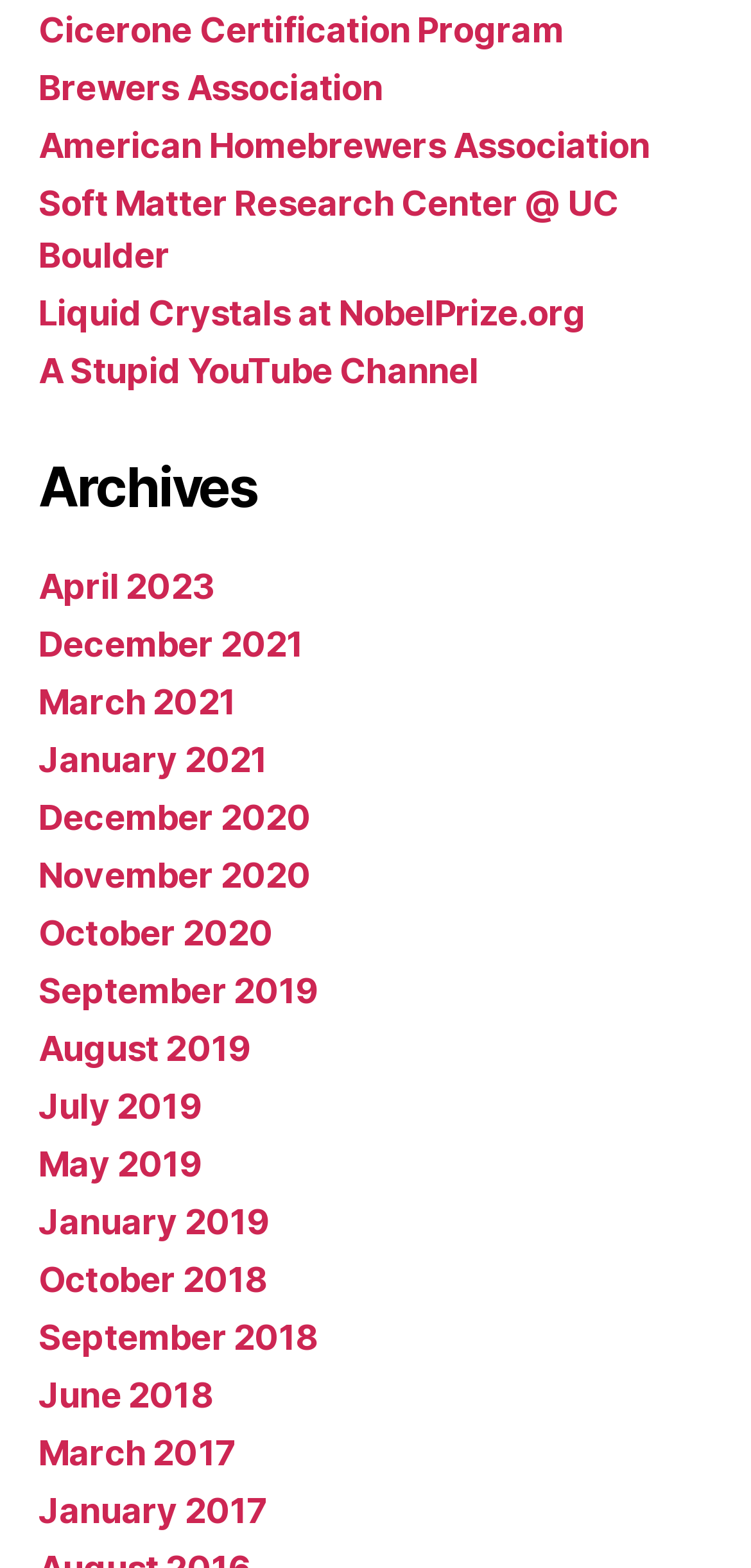What is the earliest archive link?
Ensure your answer is thorough and detailed.

The earliest archive link is 'January 2017' which is located at the bottom of the 'Archives' section with a bounding box coordinate of [0.051, 0.95, 0.356, 0.976].